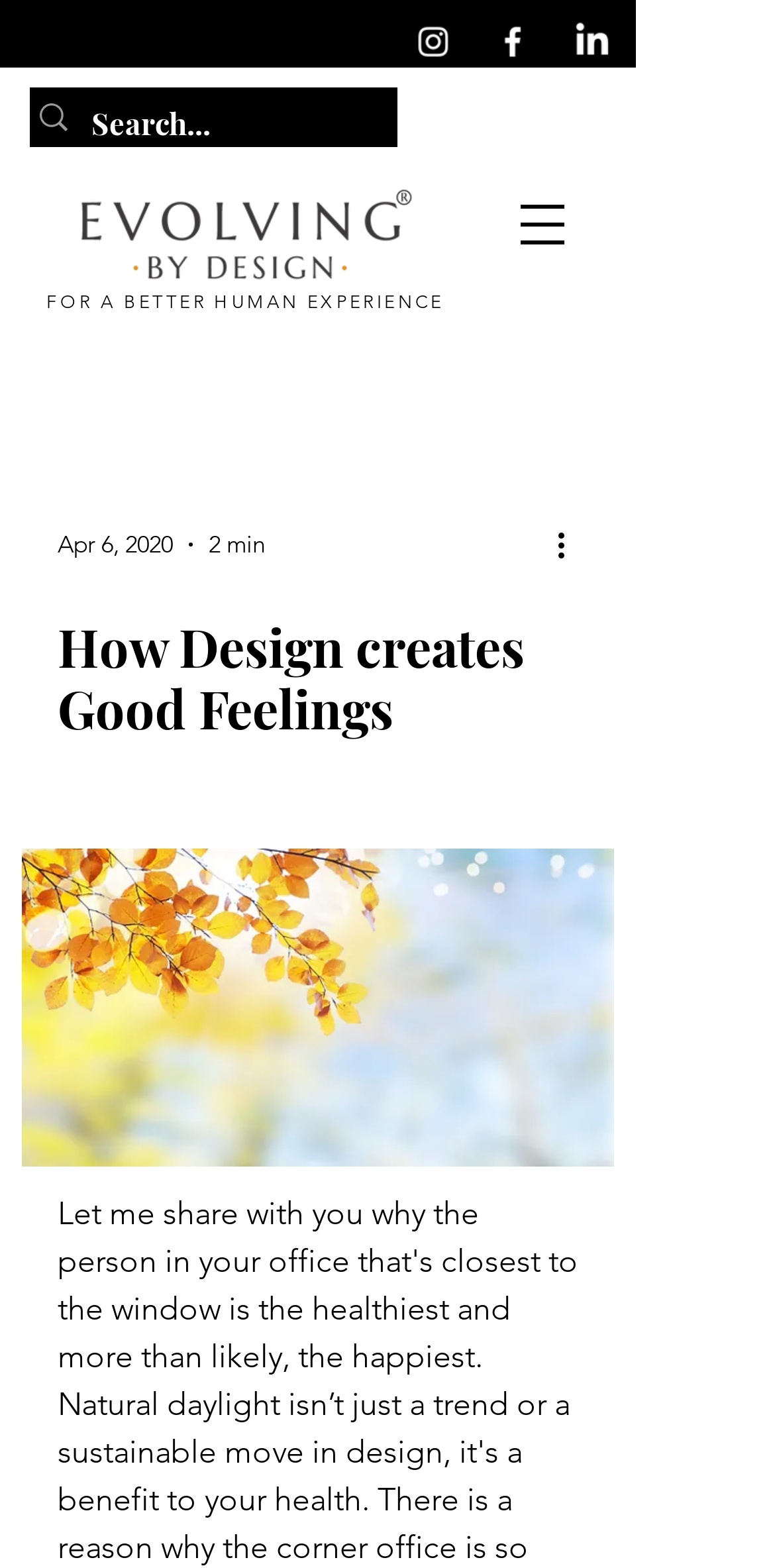Use a single word or phrase to answer this question: 
What is the purpose of the button on the top right corner?

Open navigation menu